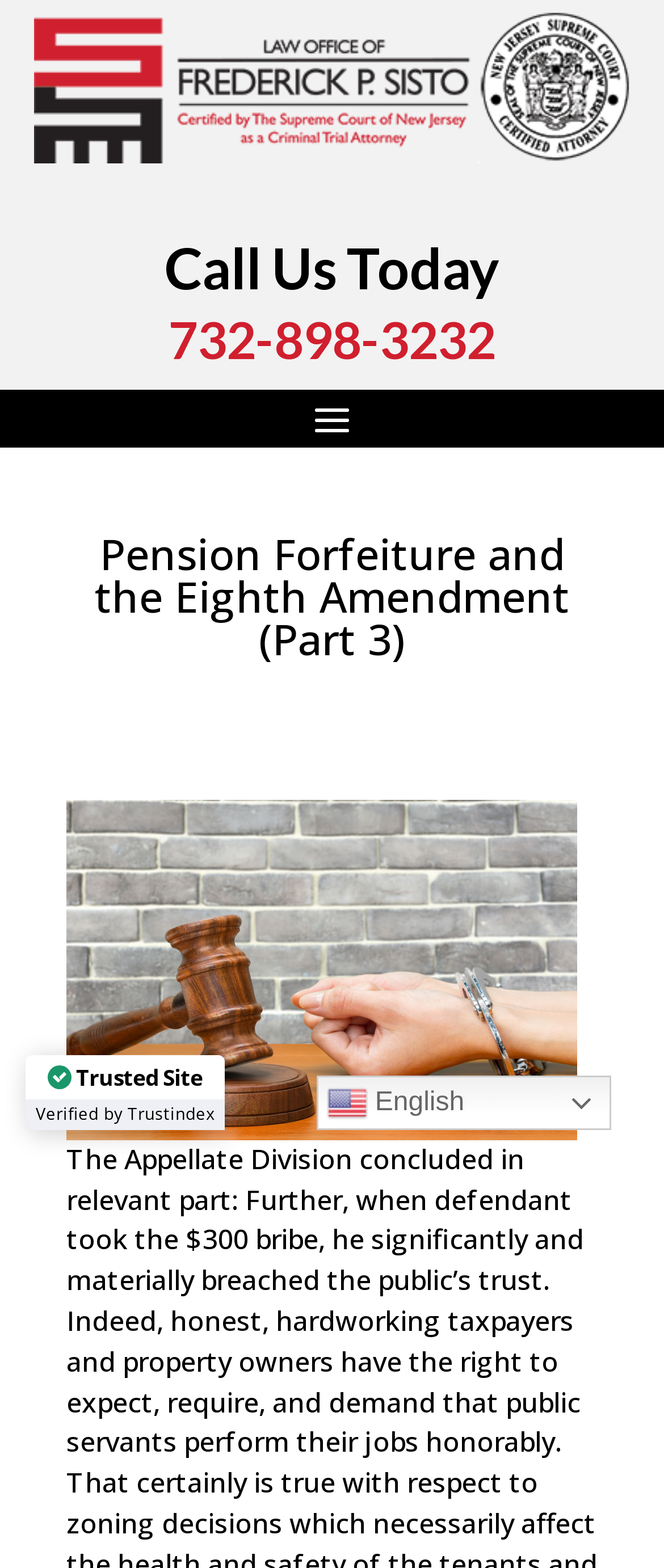Locate the bounding box coordinates of the area where you should click to accomplish the instruction: "Click the link to contact the criminal lawyer".

[0.05, 0.088, 0.95, 0.109]